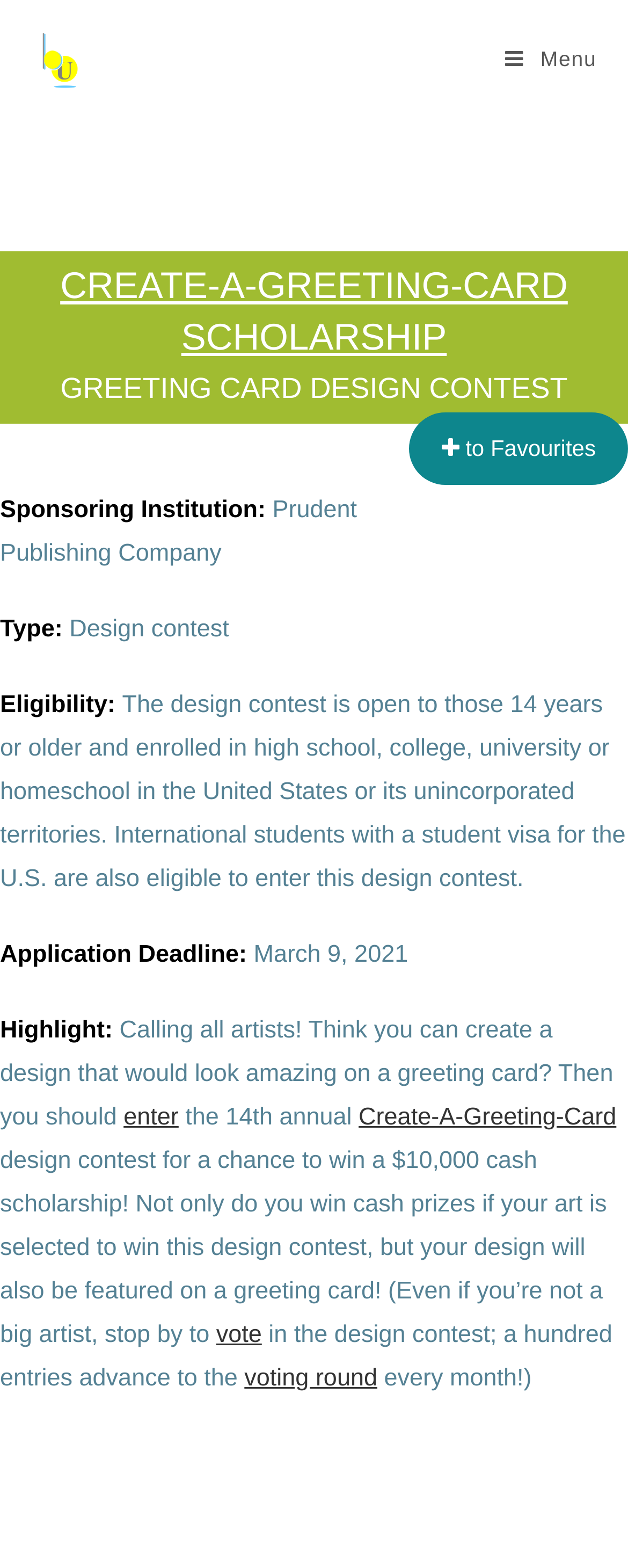Answer with a single word or phrase: 
What is the name of the sponsoring institution?

Prudent Publishing Company